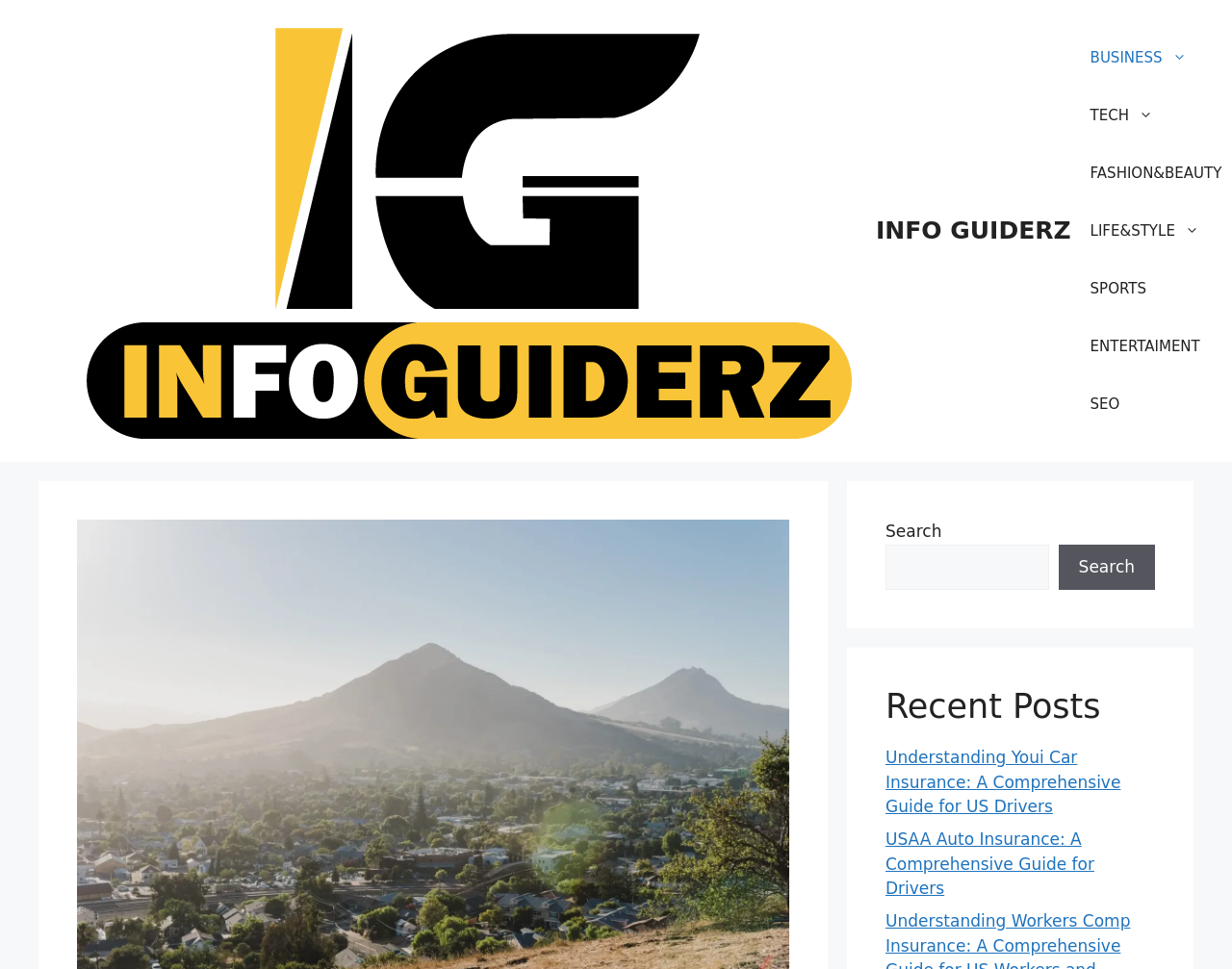What is the function of the search bar?
Look at the image and answer the question with a single word or phrase.

Search the website